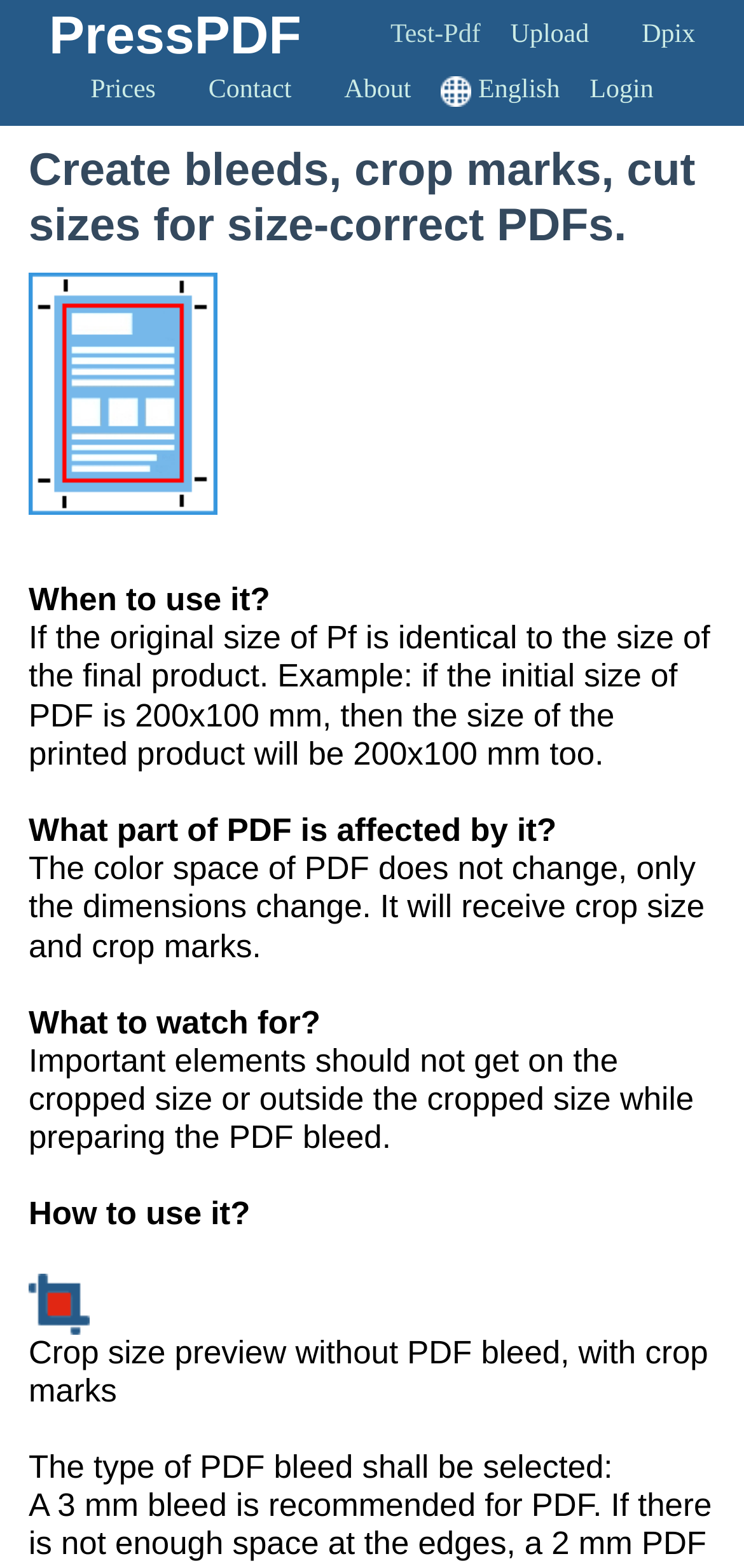Create a detailed narrative describing the layout and content of the webpage.

This webpage is about preparing printable PDFs, specifically focusing on PDF bleed, crop marks, and crop sizes. At the top, there are several links, including "Test-Pdf", "Prices", "Contact", "About", and "Login", which are positioned horizontally across the page. To the right of these links, there is a small image of a flag, representing the language selection, with an option to switch to "English".

Below the links, there is a heading that reads "Create bleeds, crop marks, cut sizes for size-correct PDFs." Next to the heading, there is an image related to preparing PDF crop marks, crop sizes, and bleeds. 

The main content of the page is divided into five sections, each with a distinct topic related to preparing printable PDFs. The first section asks "When to use it?" and provides an explanation of when to use PDF bleed, crop marks, and crop sizes. The second section explains "What part of PDF is affected by it?" and describes how the color space of the PDF remains unchanged, but the dimensions change. 

The third section warns users of what to watch for when preparing PDF bleeds, emphasizing the importance of keeping important elements within the cropped size. The fourth section provides instructions on "How to use it?" but the specific steps are not explicitly stated. The final section displays an image of a ready size, with a crop size preview without PDF bleed, and with crop marks. It also explains the importance of selecting the correct type of PDF bleed.